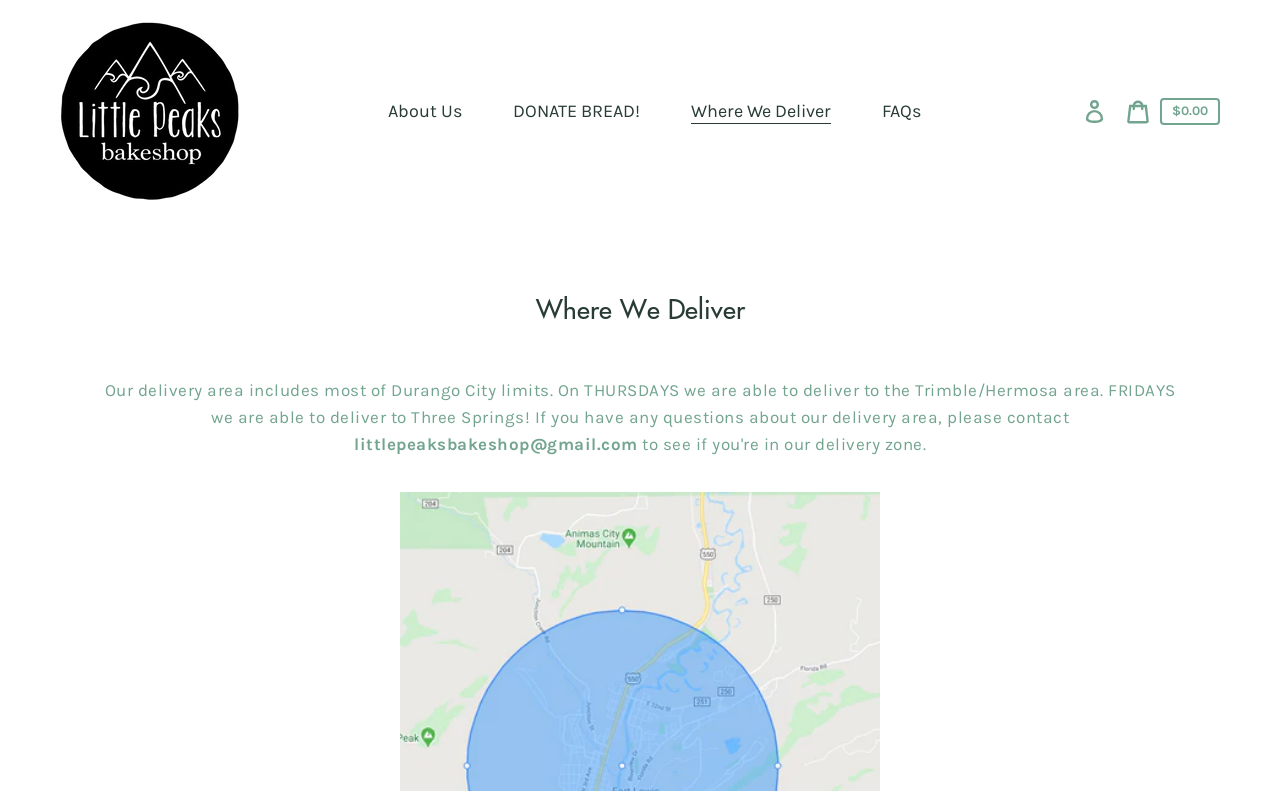Can you extract the headline from the webpage for me?

Where We Deliver